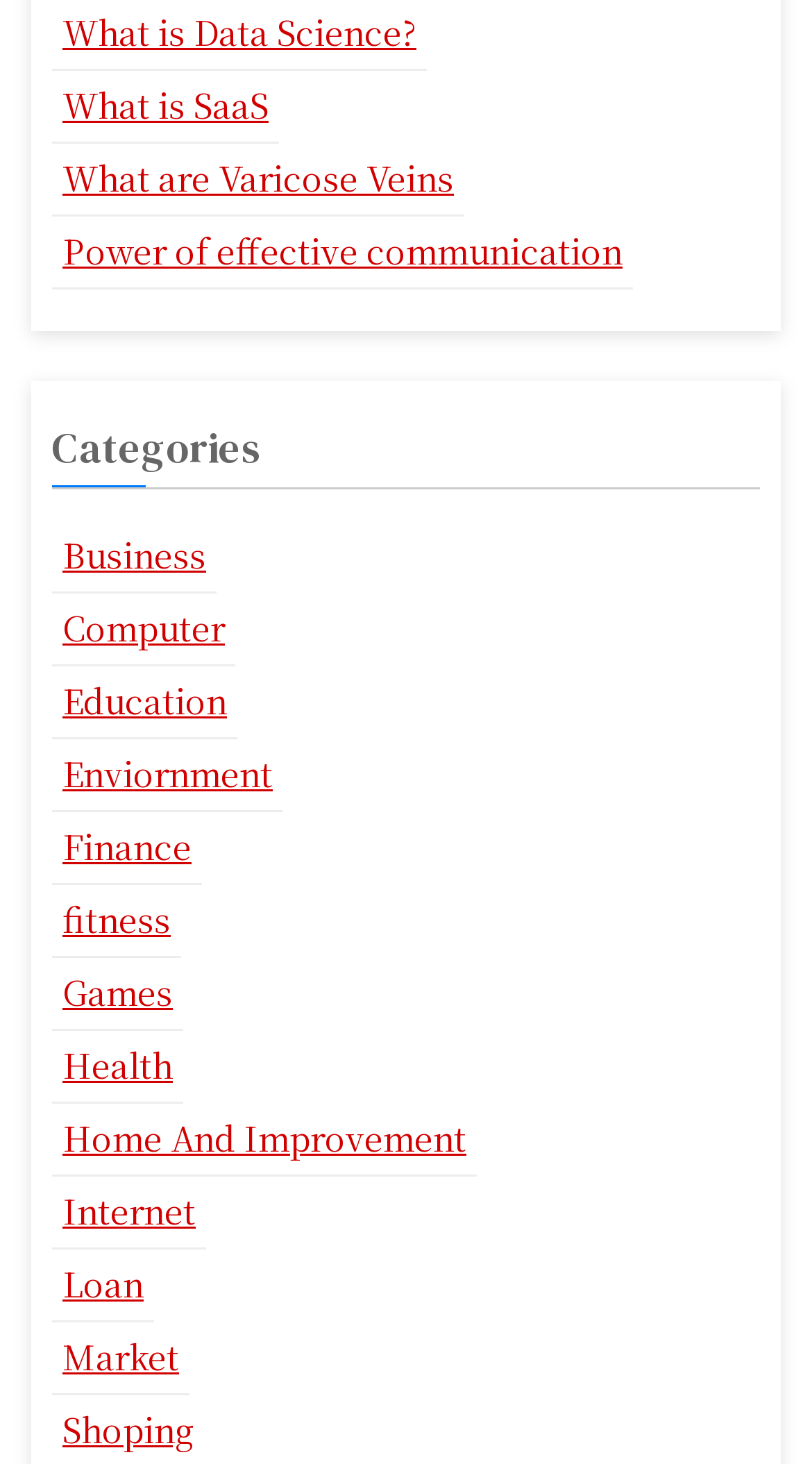Specify the bounding box coordinates of the element's area that should be clicked to execute the given instruction: "Discover the Power of effective communication". The coordinates should be four float numbers between 0 and 1, i.e., [left, top, right, bottom].

[0.064, 0.147, 0.779, 0.197]